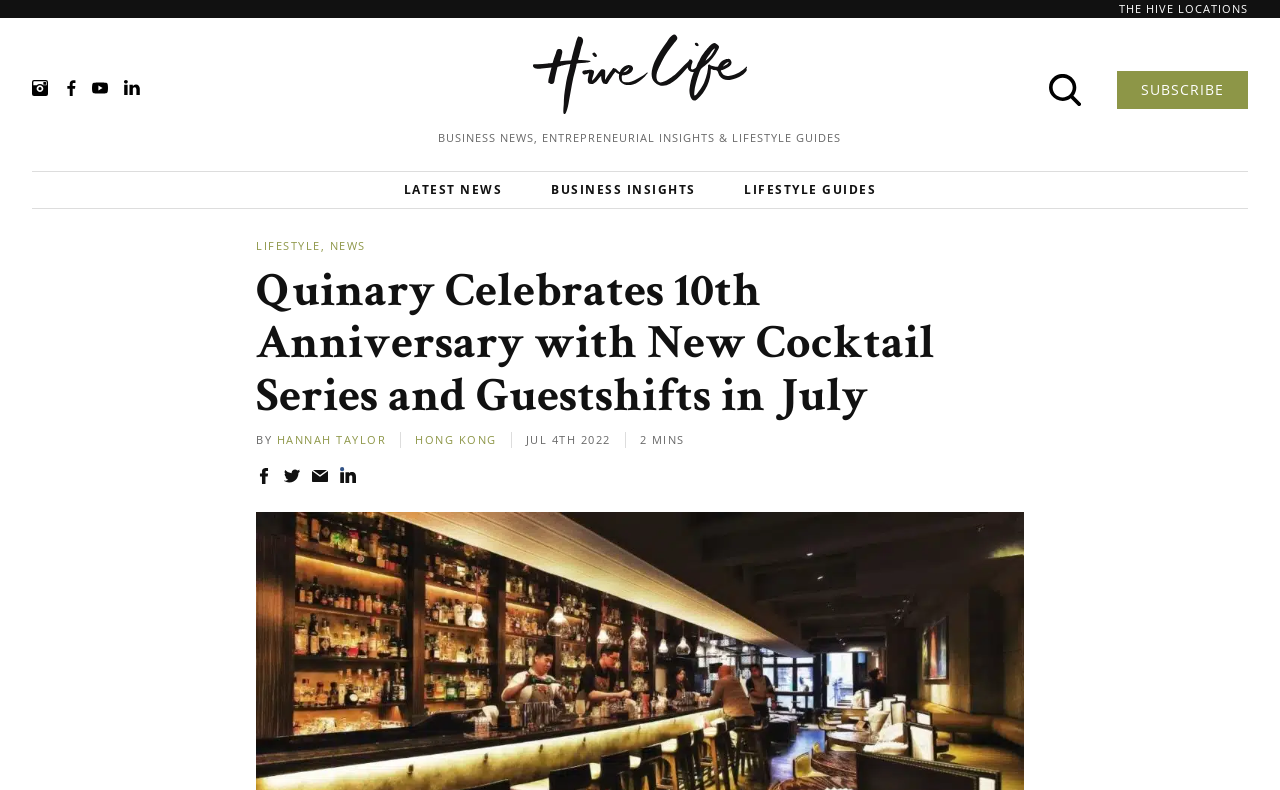Respond to the following query with just one word or a short phrase: 
What is the category of the article?

LIFESTYLE GUIDES